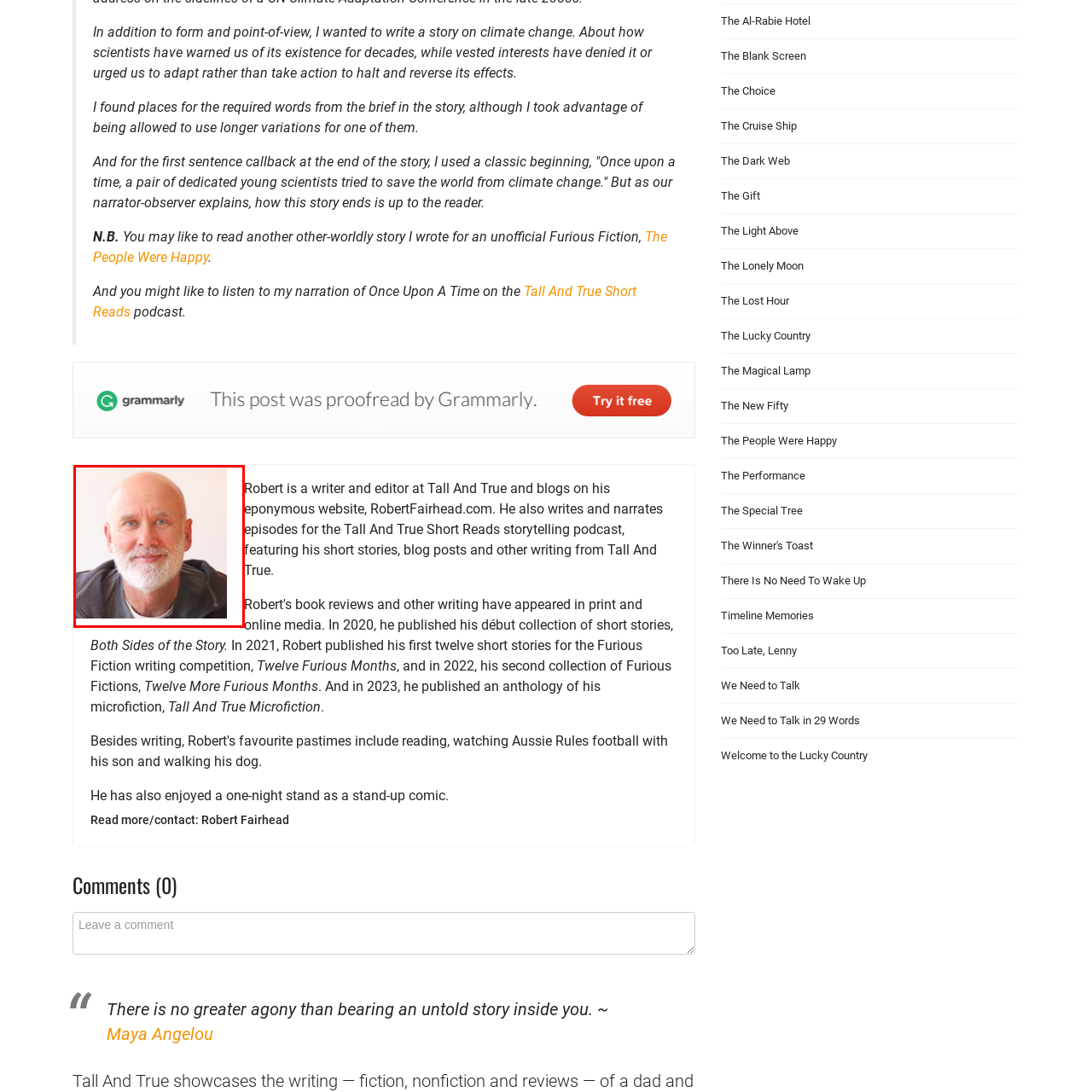Provide a thorough description of the scene depicted within the red bounding box.

This image features Robert Fairhead, a writer and editor at Tall And True. He is portrayed with a warm smile and a thoughtful demeanor, reflecting his passion for storytelling and writing. Robert is noted for his engagement in climate change narratives and has authored several collections for the Furious Fiction writing competition. Besides his written works, he contributes narratives to the Tall And True Short Reads podcast. Through his efforts, he aims to inspire and engage readers with compelling stories, and he runs a personal blog at RobertFairhead.com.